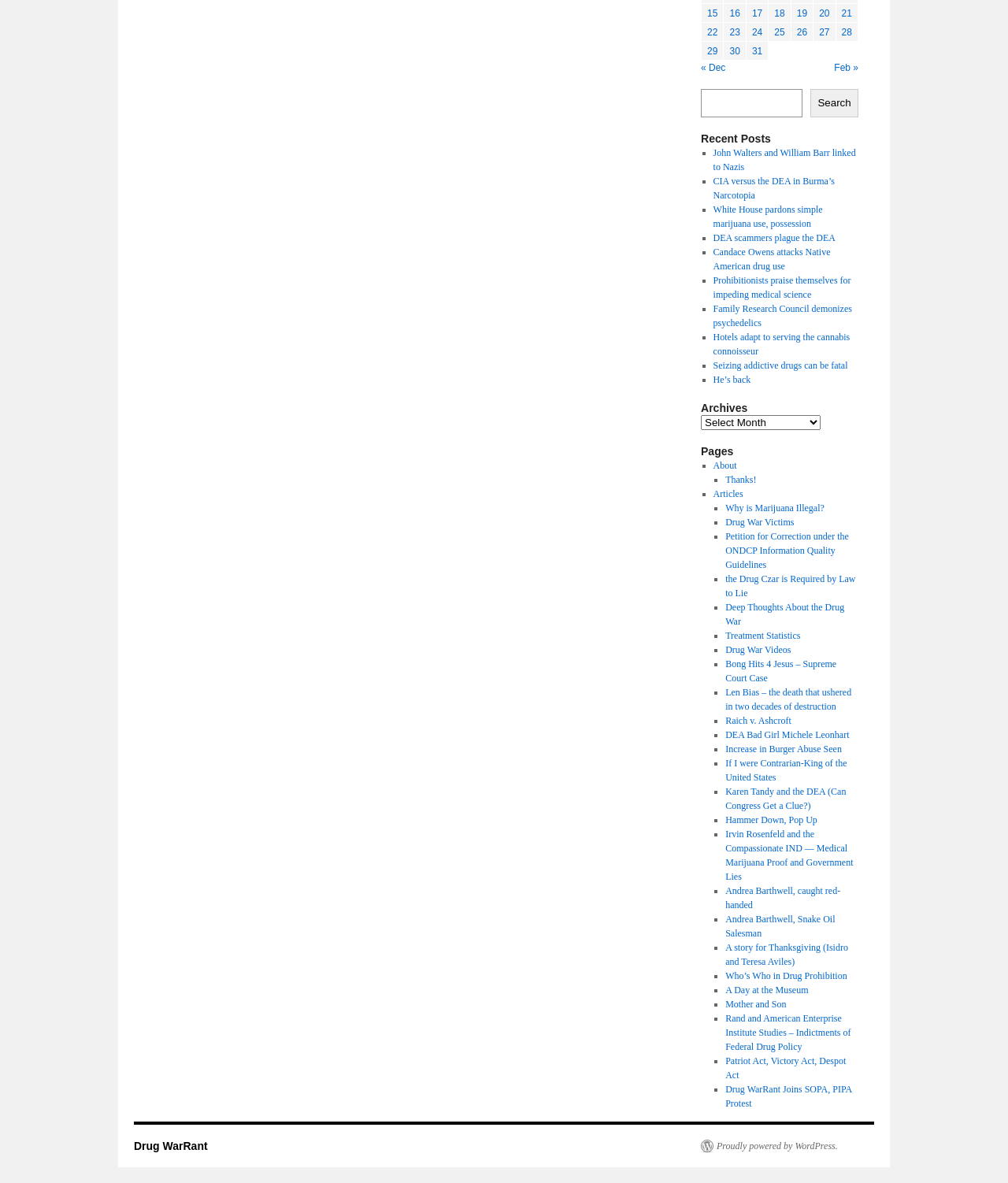Provide your answer in one word or a succinct phrase for the question: 
How many recent posts are listed on this page?

10